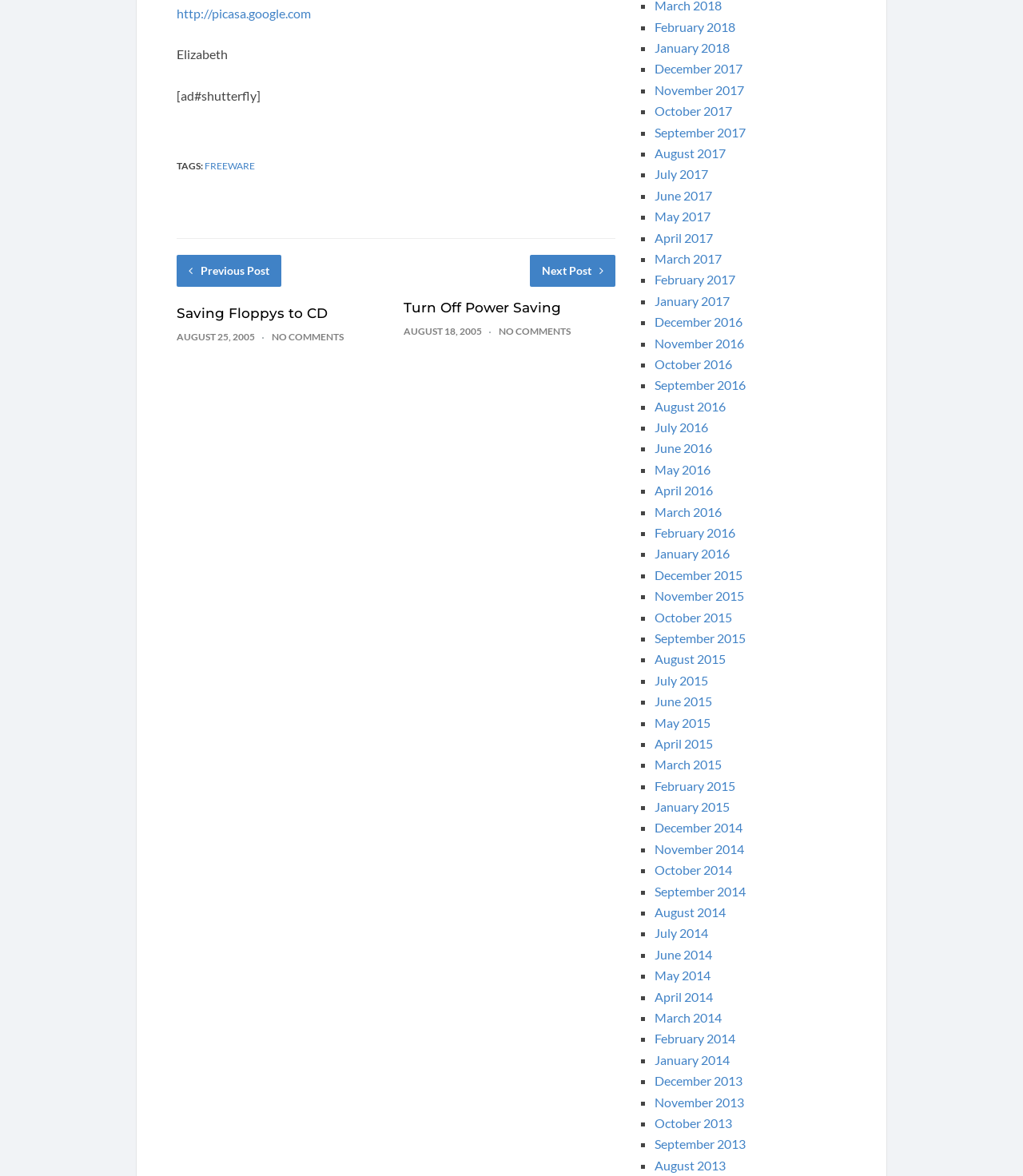Determine the bounding box coordinates of the clickable element necessary to fulfill the instruction: "View the 'Saving Floppys to CD' post". Provide the coordinates as four float numbers within the 0 to 1 range, i.e., [left, top, right, bottom].

[0.173, 0.259, 0.38, 0.275]